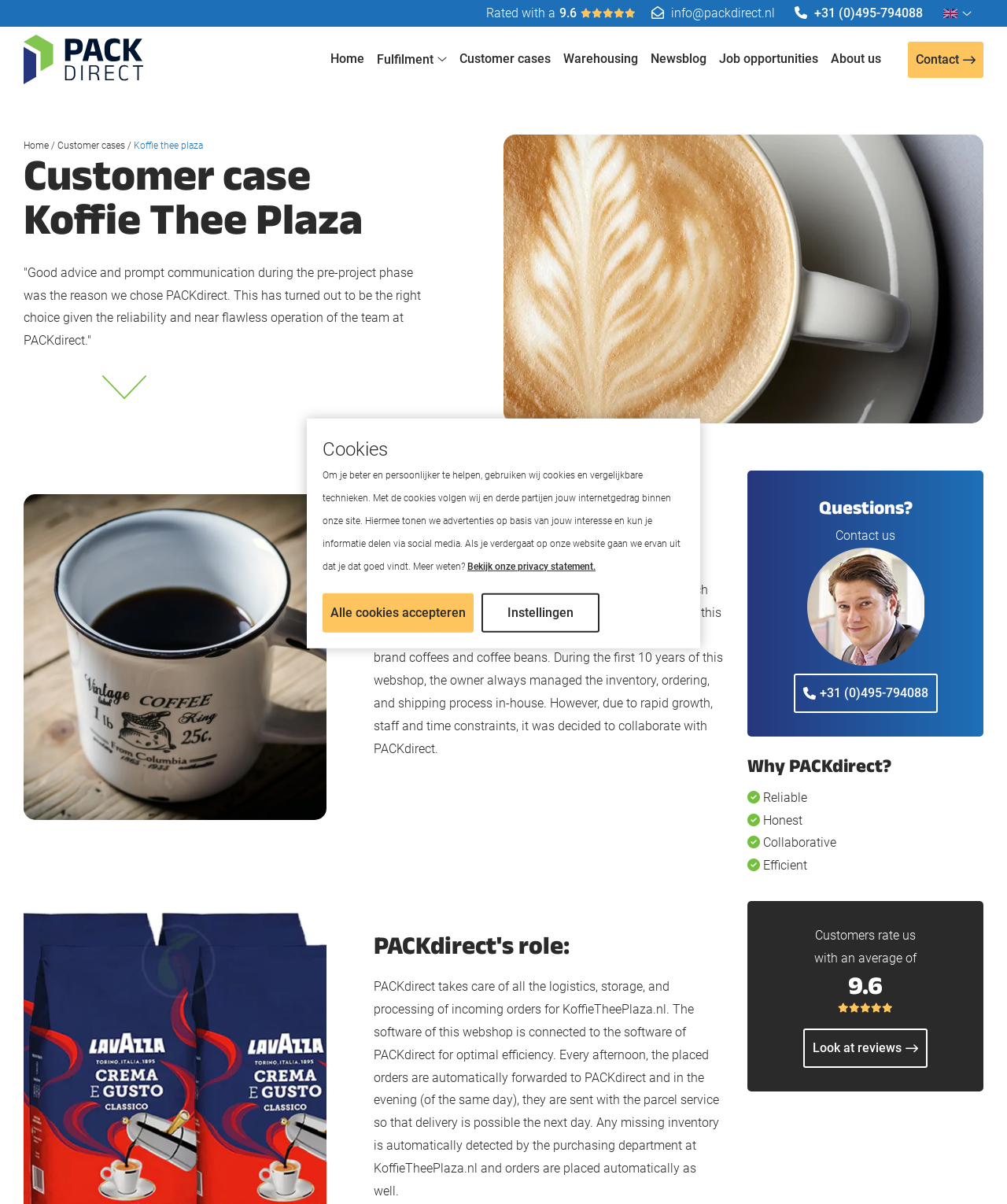What is the benefit of PACKdirect's software connection?
Please answer the question with as much detail as possible using the screenshot.

The software of PACKdirect is connected to the software of KoffieTheePlaza.nl, which allows for optimal efficiency in the ordering and shipping process, as mentioned in the text.